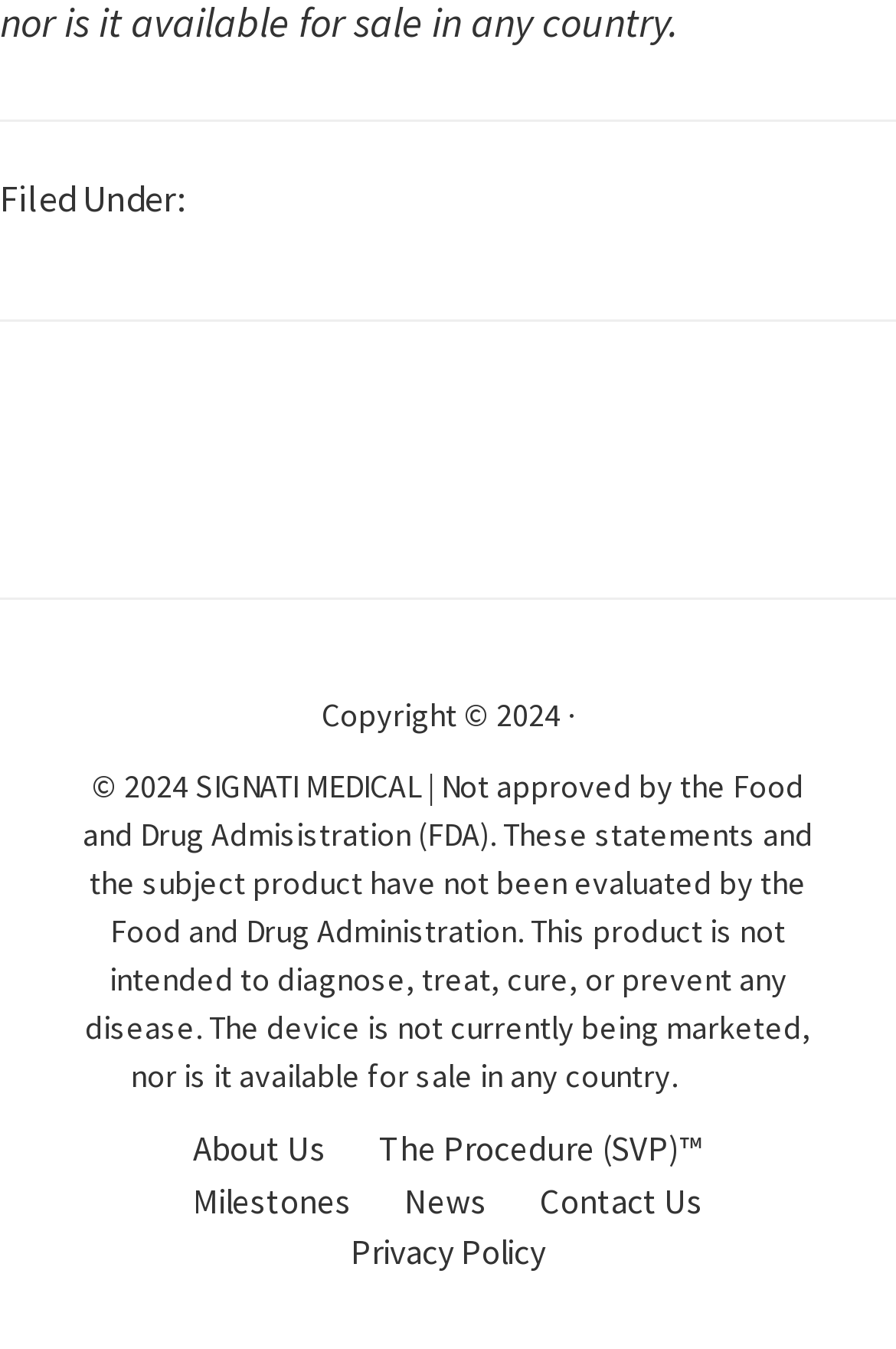From the element description: "The Procedure (SVP)™", extract the bounding box coordinates of the UI element. The coordinates should be expressed as four float numbers between 0 and 1, in the order [left, top, right, bottom].

[0.423, 0.834, 0.785, 0.872]